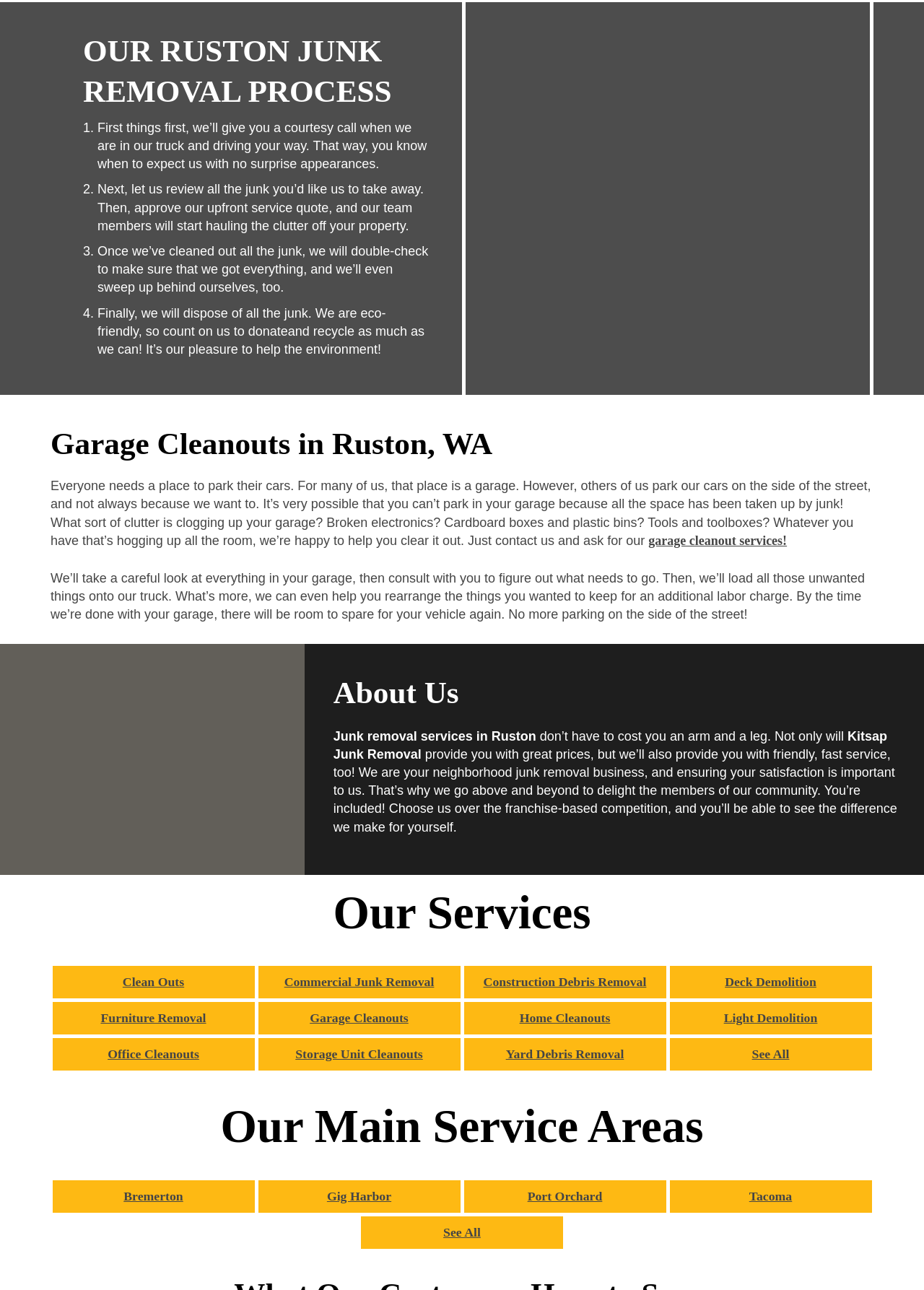What is the first step in the junk removal process?
Using the visual information, reply with a single word or short phrase.

Courtesy call